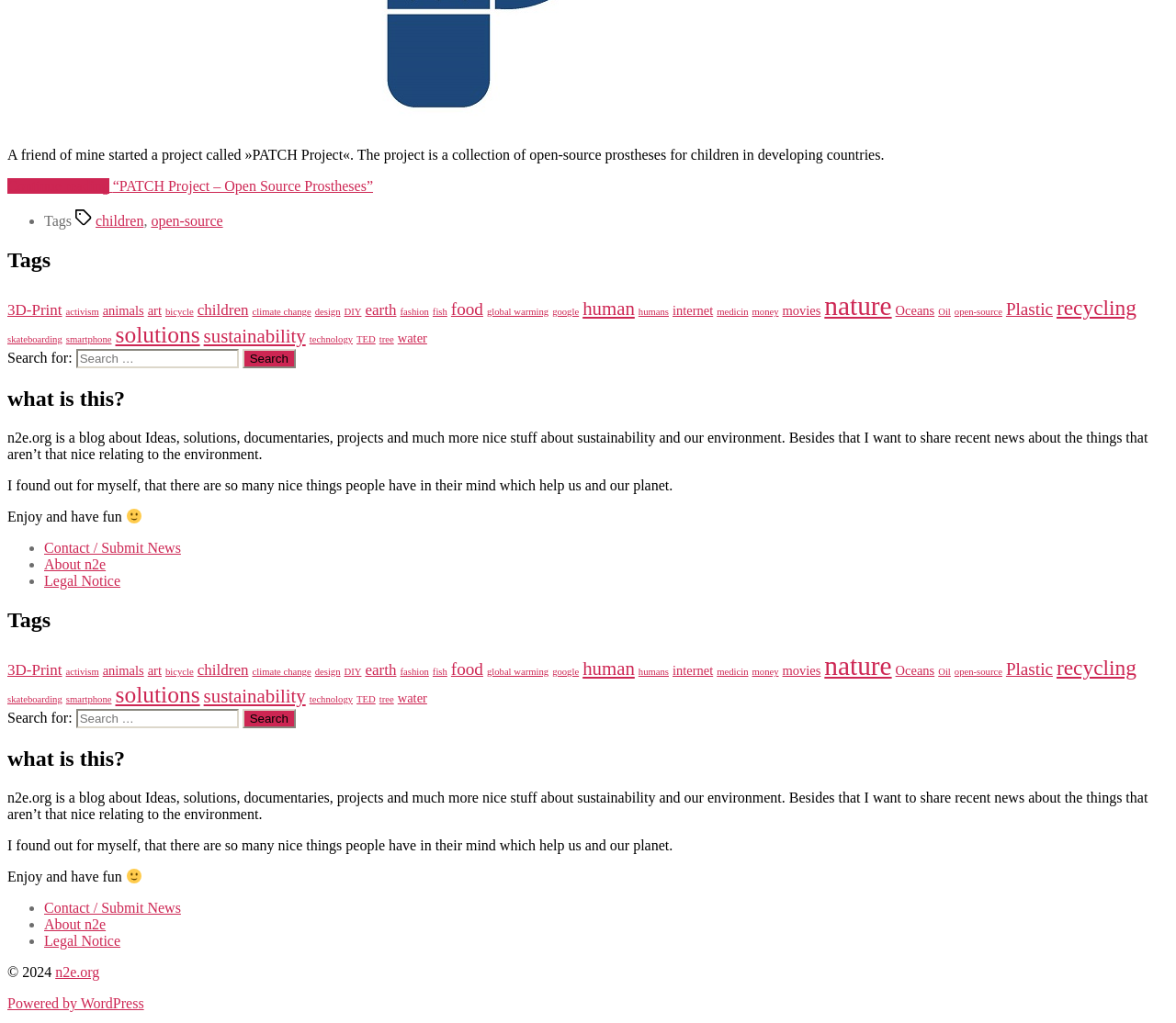Pinpoint the bounding box coordinates of the clickable element to carry out the following instruction: "Click on the 'PATCH Project – Open Source Prostheses' link."

[0.006, 0.174, 0.317, 0.19]